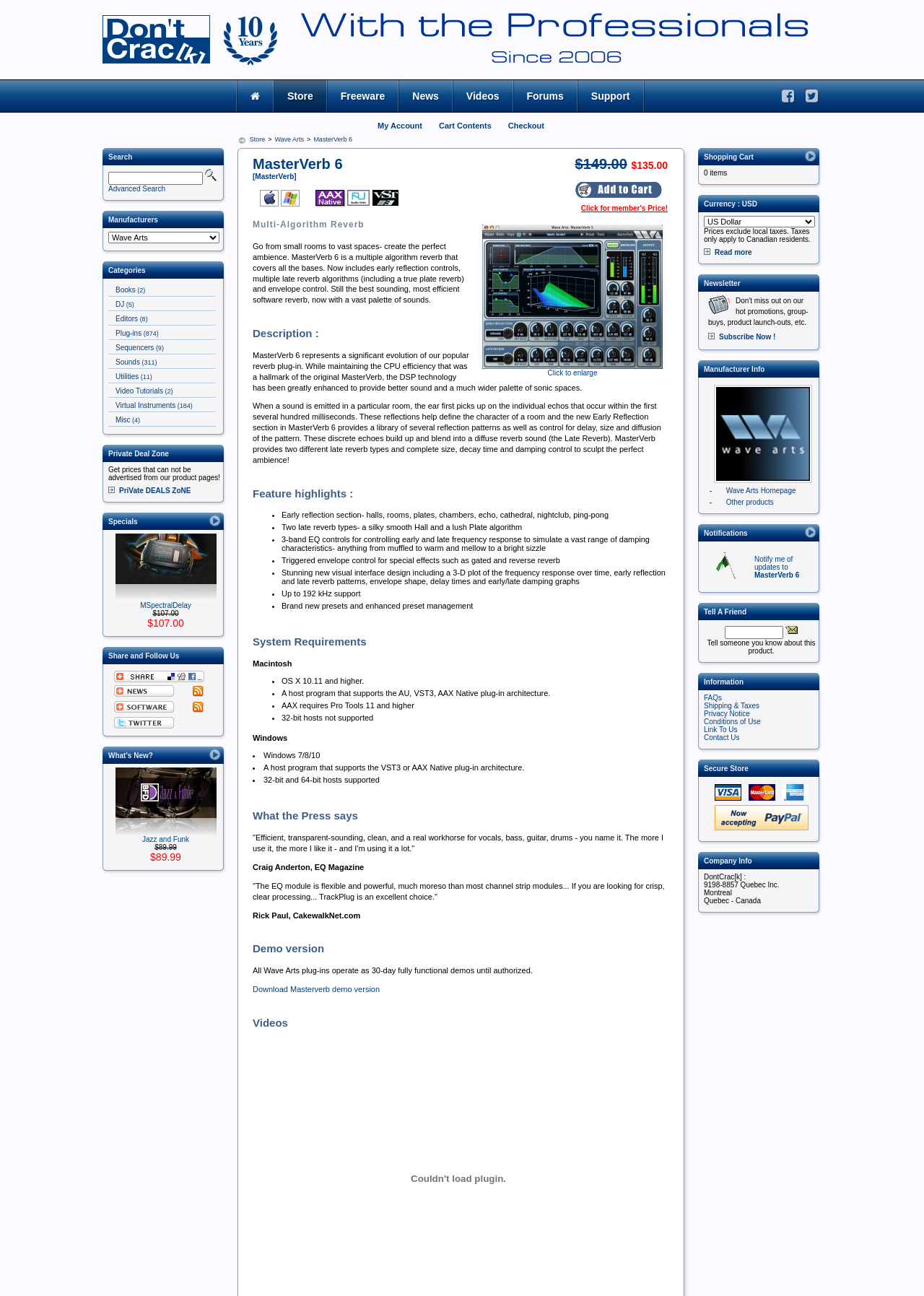Can you provide the bounding box coordinates for the element that should be clicked to implement the instruction: "Search for plugins"?

[0.117, 0.133, 0.22, 0.143]